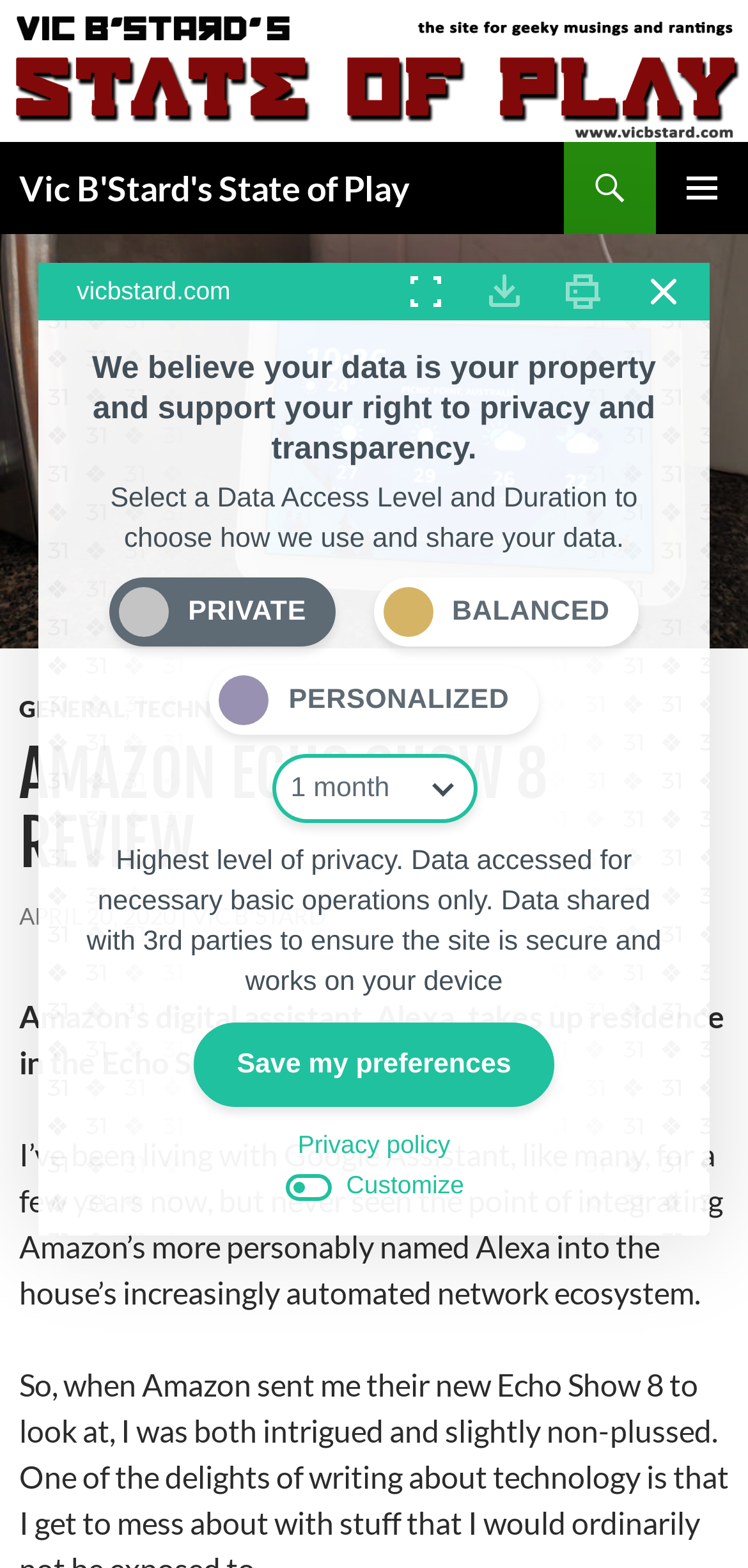What is the date of the review?
Please ensure your answer is as detailed and informative as possible.

The webpage mentions the date of the review, which is April 20, 2020, and is linked to the time element on the webpage.